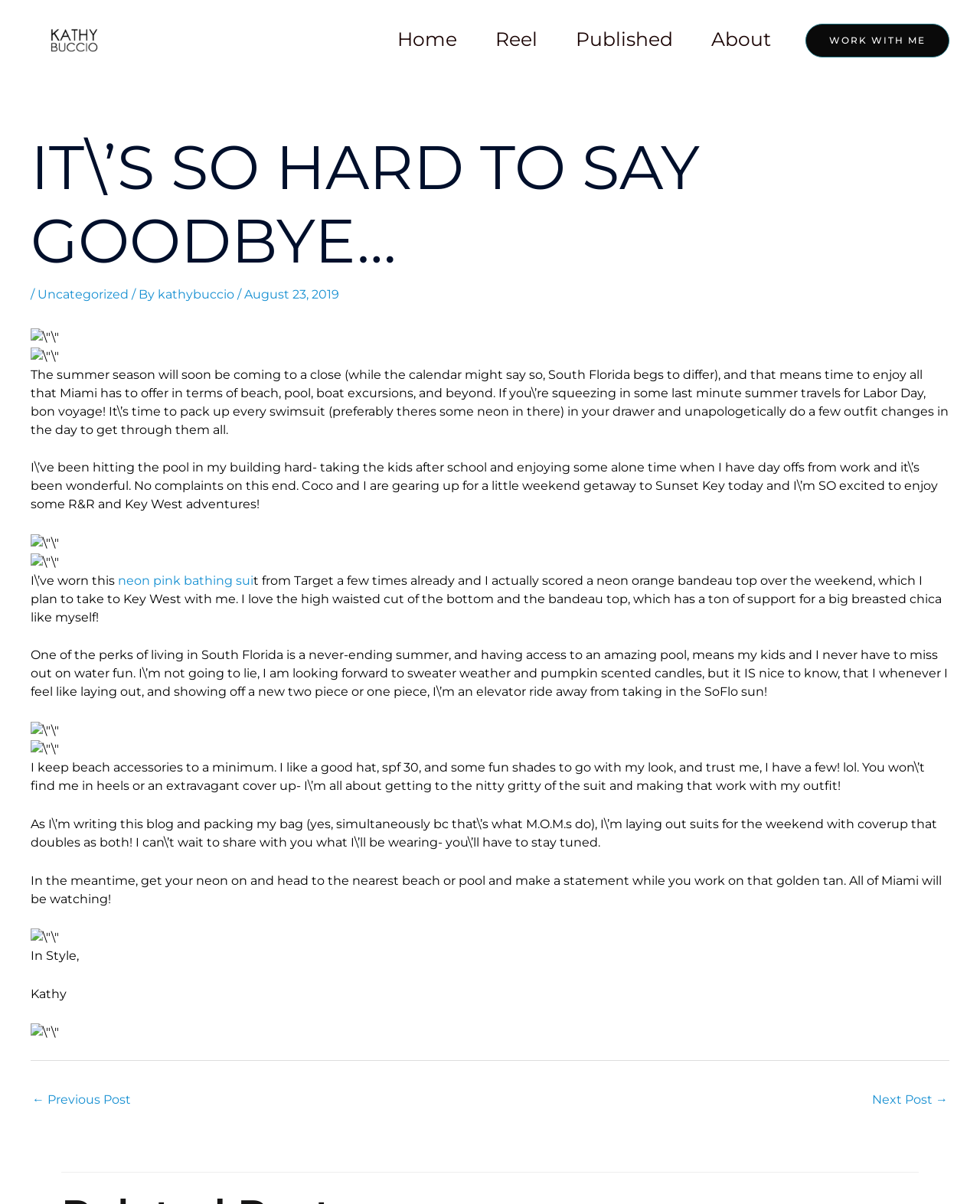Identify the bounding box coordinates of the element to click to follow this instruction: 'View the 'Reel' page'. Ensure the coordinates are four float values between 0 and 1, provided as [left, top, right, bottom].

[0.486, 0.025, 0.568, 0.04]